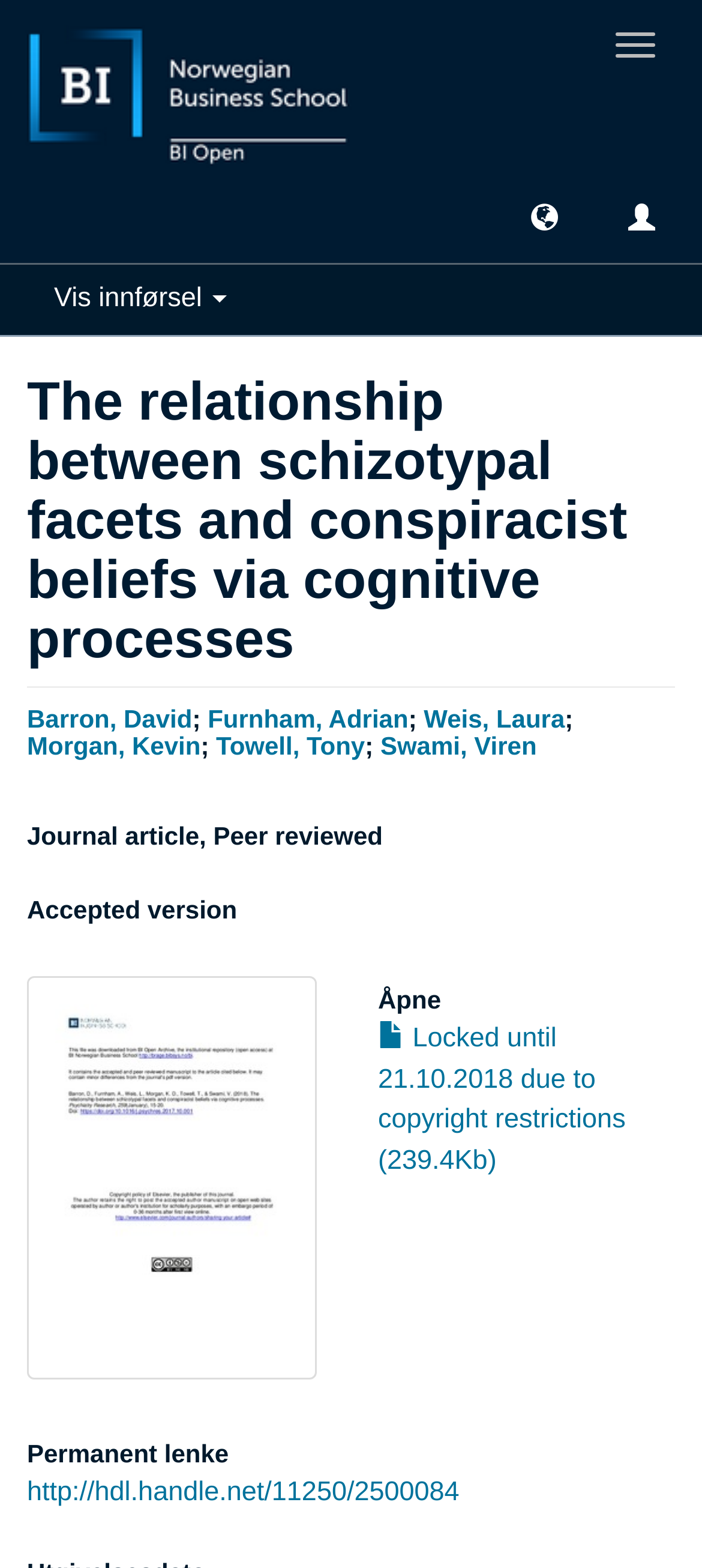What is the size of the locked article?
Give a one-word or short phrase answer based on the image.

239.4Kb